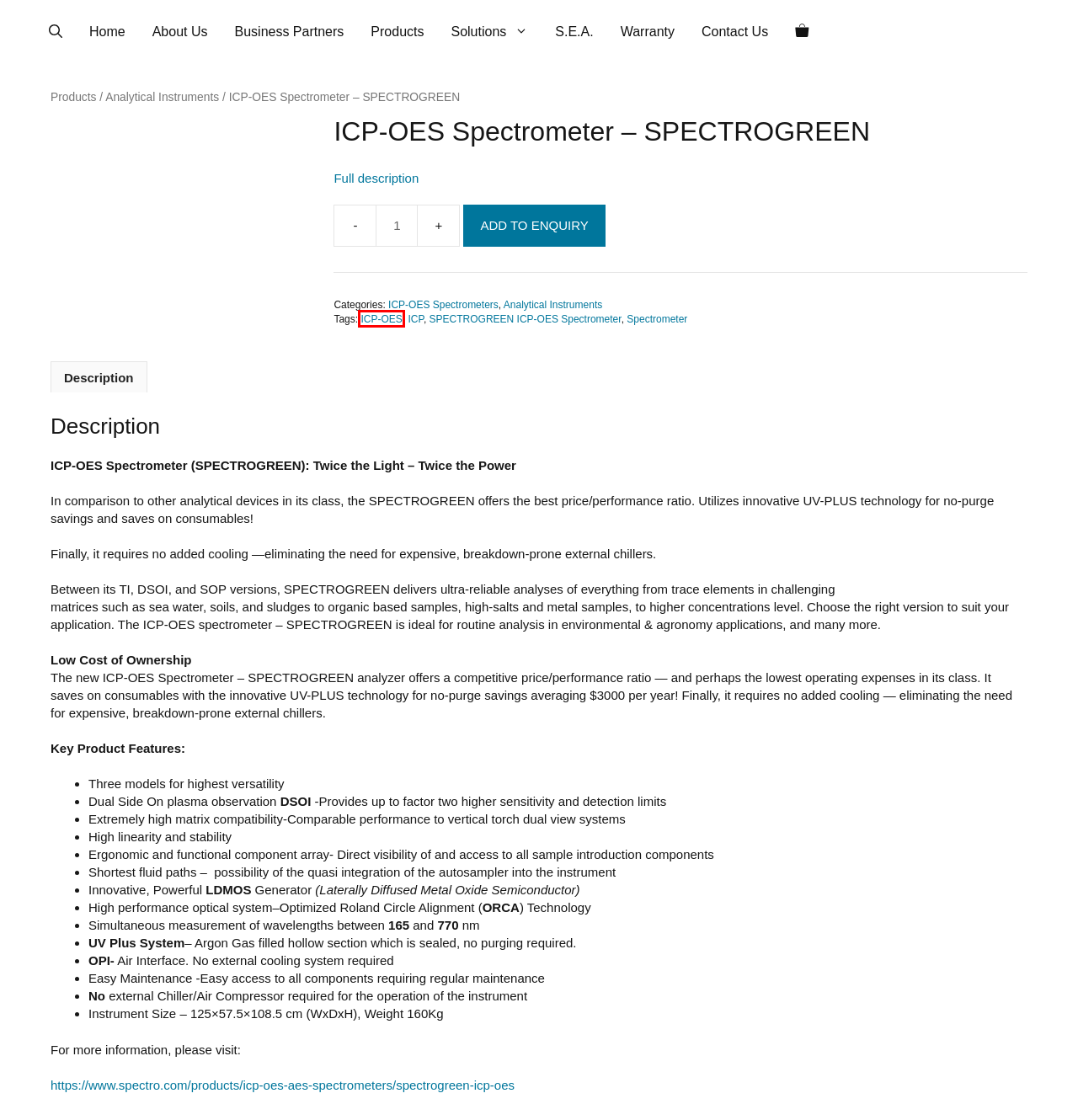Look at the screenshot of a webpage with a red bounding box and select the webpage description that best corresponds to the new page after clicking the element in the red box. Here are the options:
A. SPECTROGREEN ICP-OES Spectrometer Archives - Biolab
B. Spectrometer Archives - Biolab
C. Home - Biolab
D. Warranty Registration - Biolab
E. Enquiry List - Biolab
F. ICP-OES Spectrometers - Biolab
G. Products - Biolab
H. ICP-OES Archives - Biolab

H